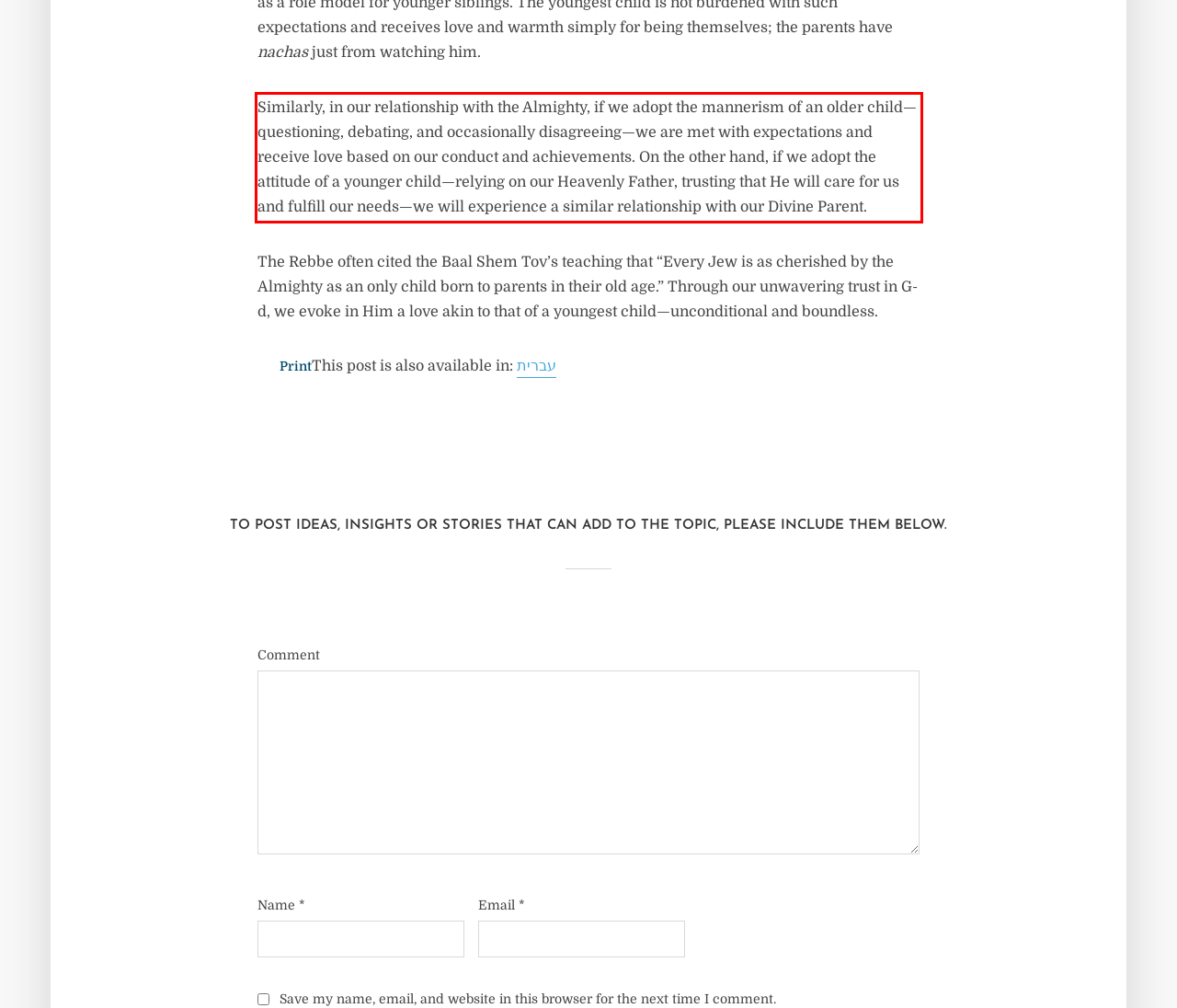You have a webpage screenshot with a red rectangle surrounding a UI element. Extract the text content from within this red bounding box.

Similarly, in our relationship with the Almighty, if we adopt the mannerism of an older child—questioning, debating, and occasionally disagreeing—we are met with expectations and receive love based on our conduct and achievements. On the other hand, if we adopt the attitude of a younger child—relying on our Heavenly Father, trusting that He will care for us and fulfill our needs—we will experience a similar relationship with our Divine Parent.